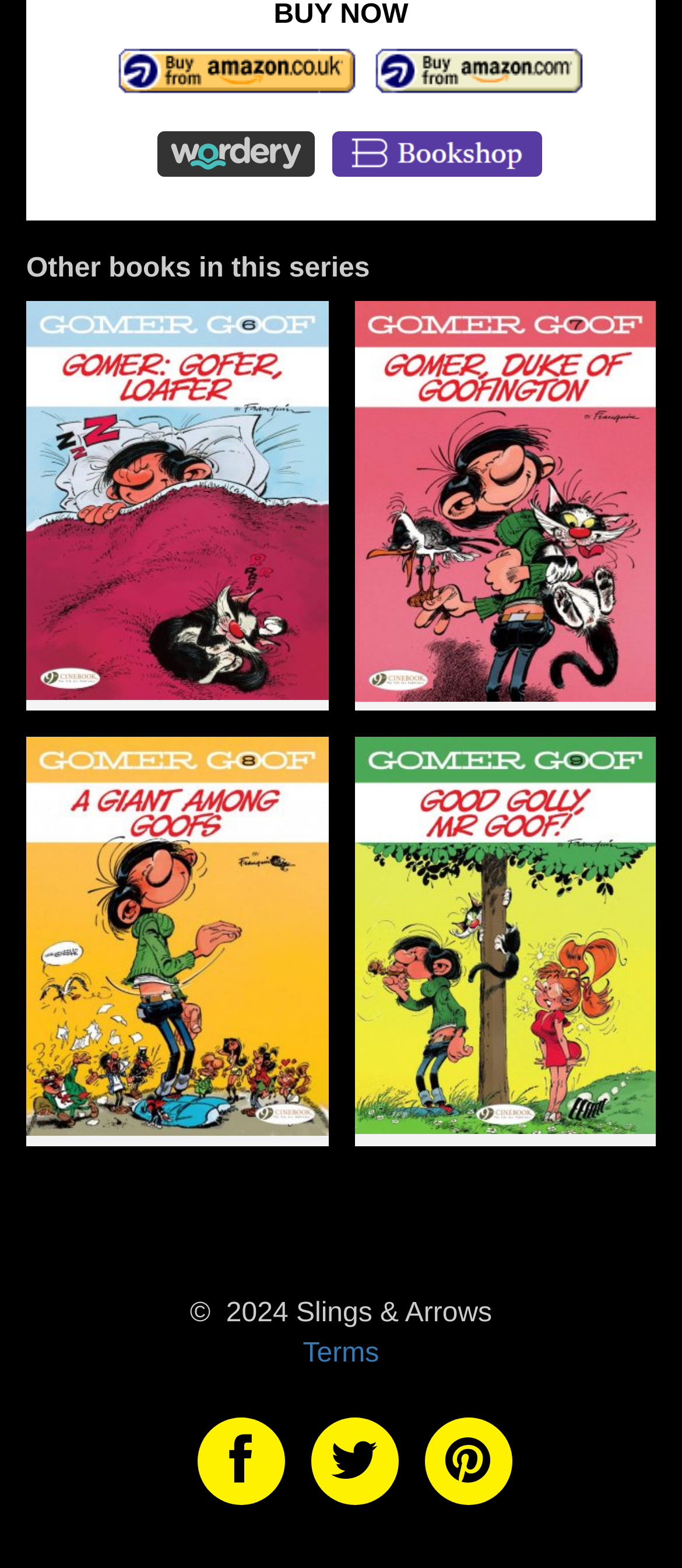Kindly determine the bounding box coordinates of the area that needs to be clicked to fulfill this instruction: "View 'Gomer Goof 6: Gomer – Gofer, Loafer' book details".

[0.038, 0.192, 0.481, 0.453]